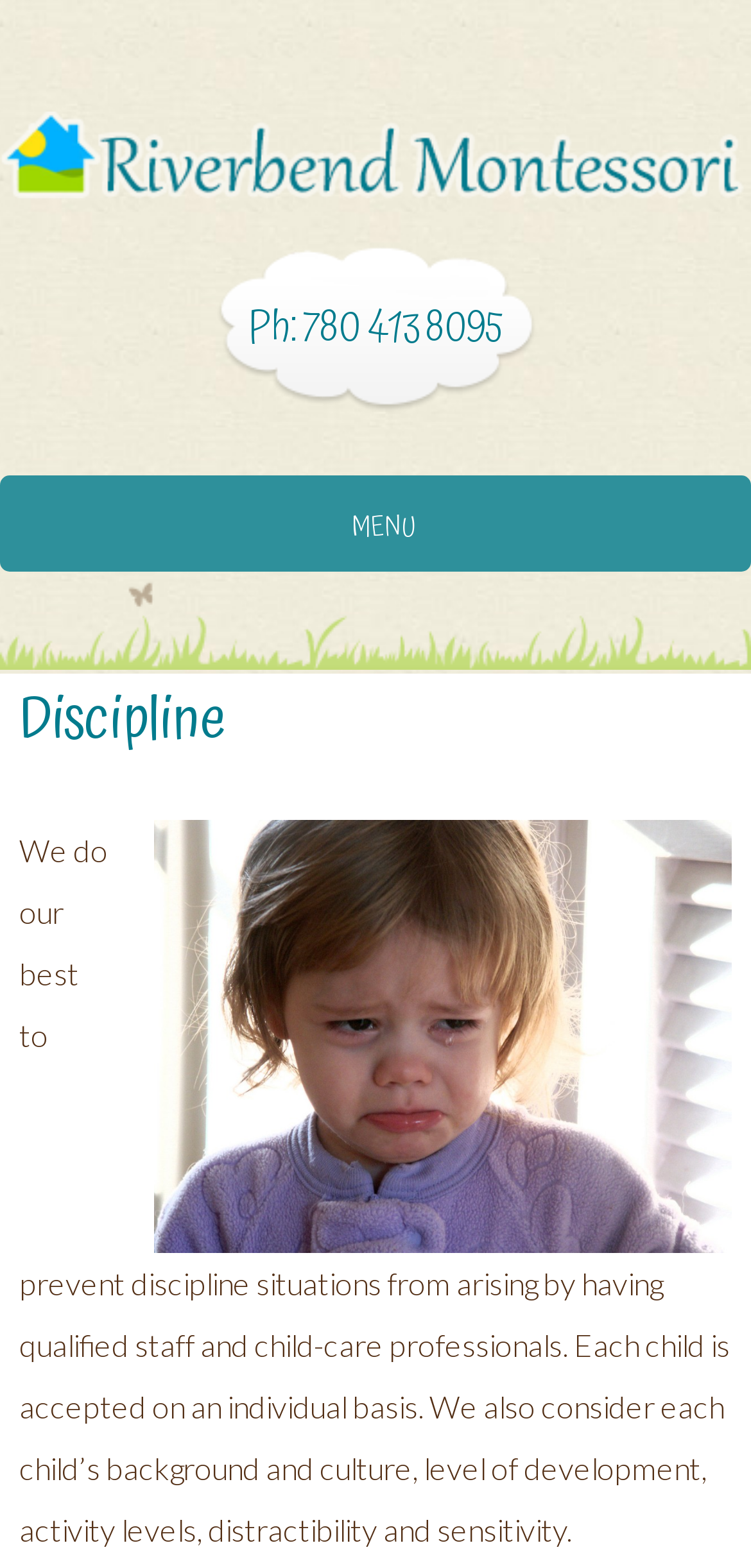Answer the question below in one word or phrase:
What is the name of the certification or logo shown on the webpage?

DCF 1.0